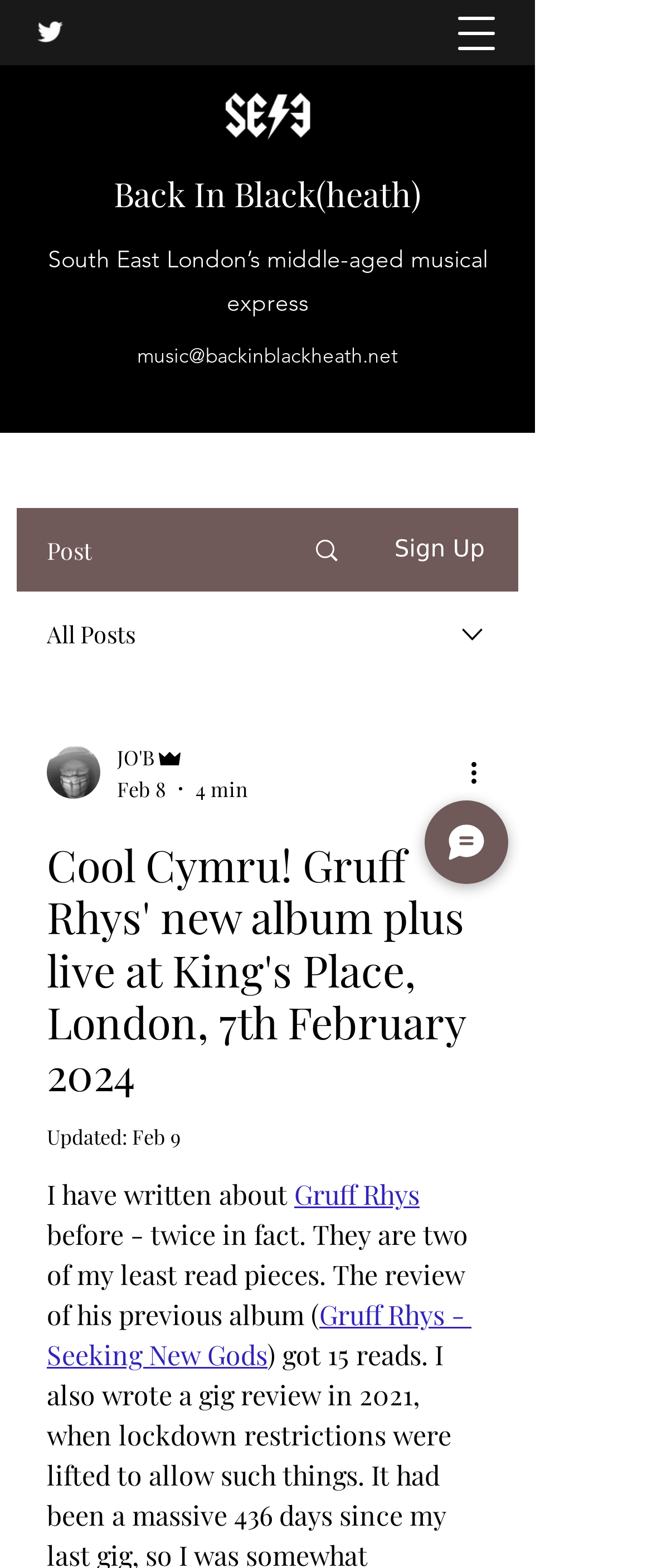Utilize the information from the image to answer the question in detail:
How many social media links are there?

I counted the number of social media links by looking at the list element with the label 'Social Bar'. Inside this list, I found a link element with the text 'Twitter', which is the only social media link.